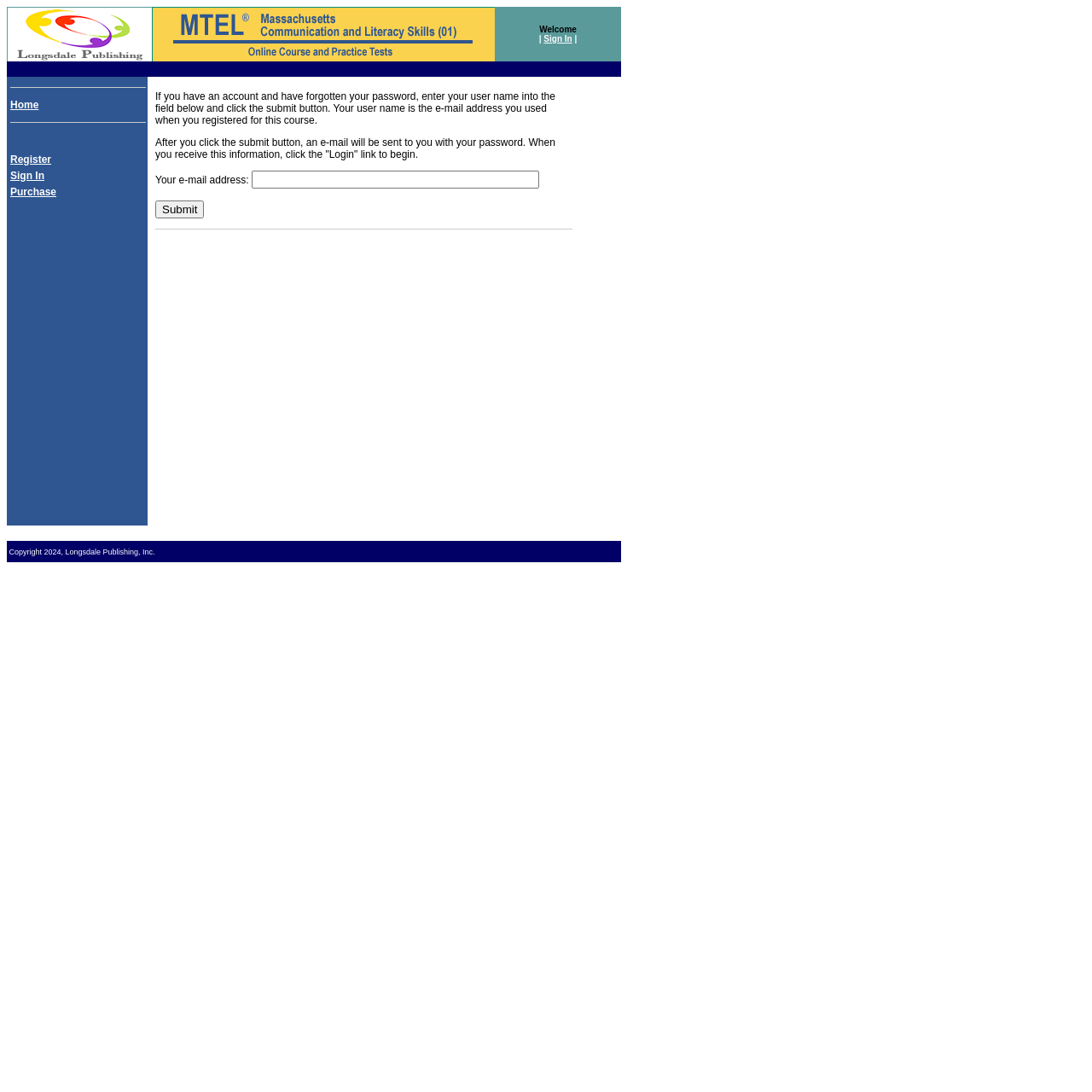Generate a thorough description of the webpage.

The webpage is titled "MTEL | Access Information Request" and has a logo of LearningTree at the top left corner. To the right of the logo, there are three images, and a "Welcome | Sign In" section with a "Sign In" link. 

Below the top section, there is a navigation menu with five links: "Home", "Register", "Sign In", "Purchase", and several separator lines. The navigation menu is located at the top left of the main content area.

The main content area is divided into two sections. The left section contains a table with a description of how to retrieve a forgotten password. The description explains that users need to enter their username, which is the email address used during registration, and click the submit button to receive an email with their password. 

The right section of the main content area contains a form with a text box to enter the email address, a submit button, and a horizontal separator line. 

At the bottom of the page, there is a copyright notice that reads "Copyright 2024, Longsdale Publishing, Inc."